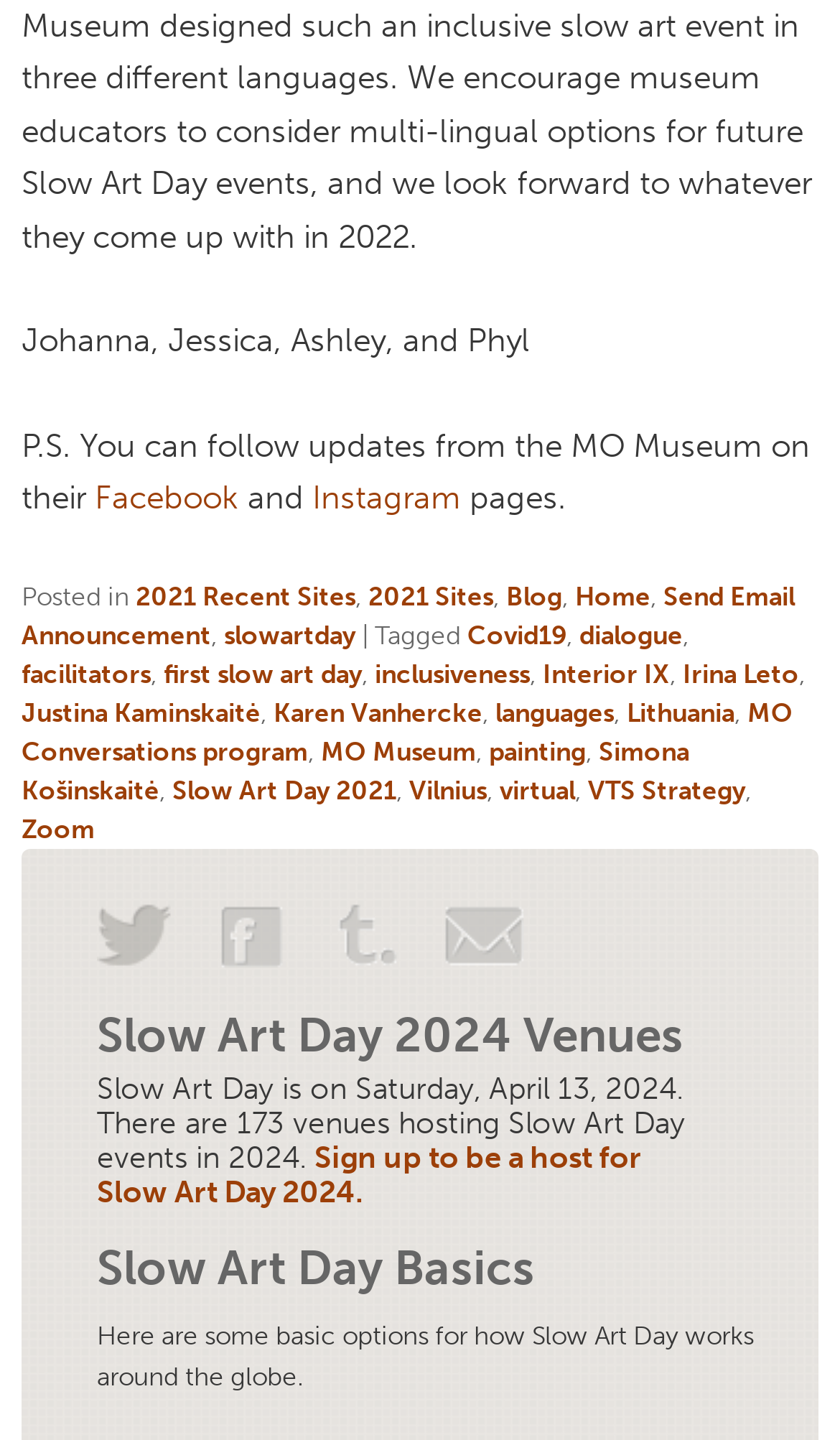How many social media platforms are linked on the webpage? Look at the image and give a one-word or short phrase answer.

4